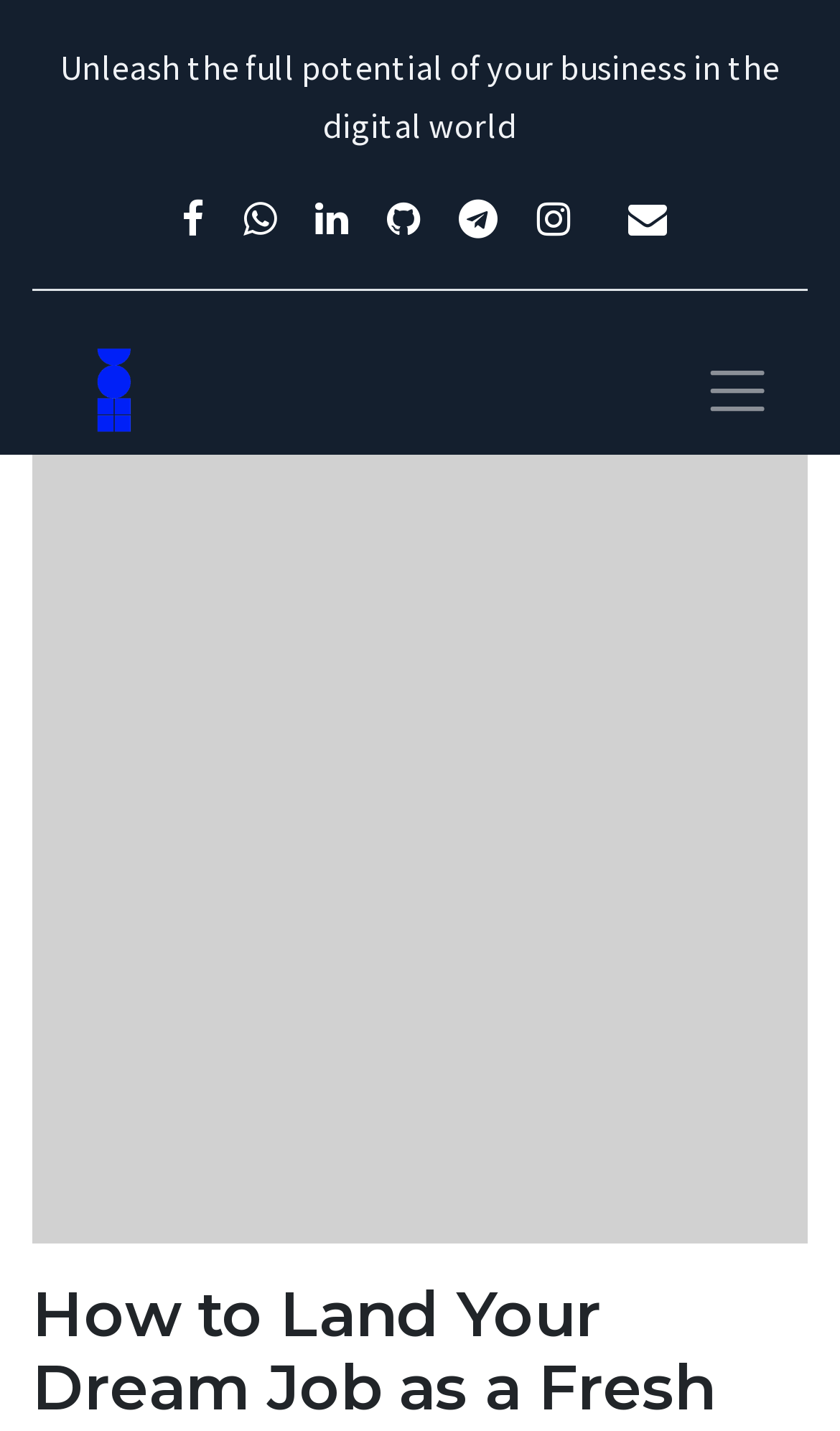Please specify the bounding box coordinates of the clickable section necessary to execute the following command: "view January 2015".

None